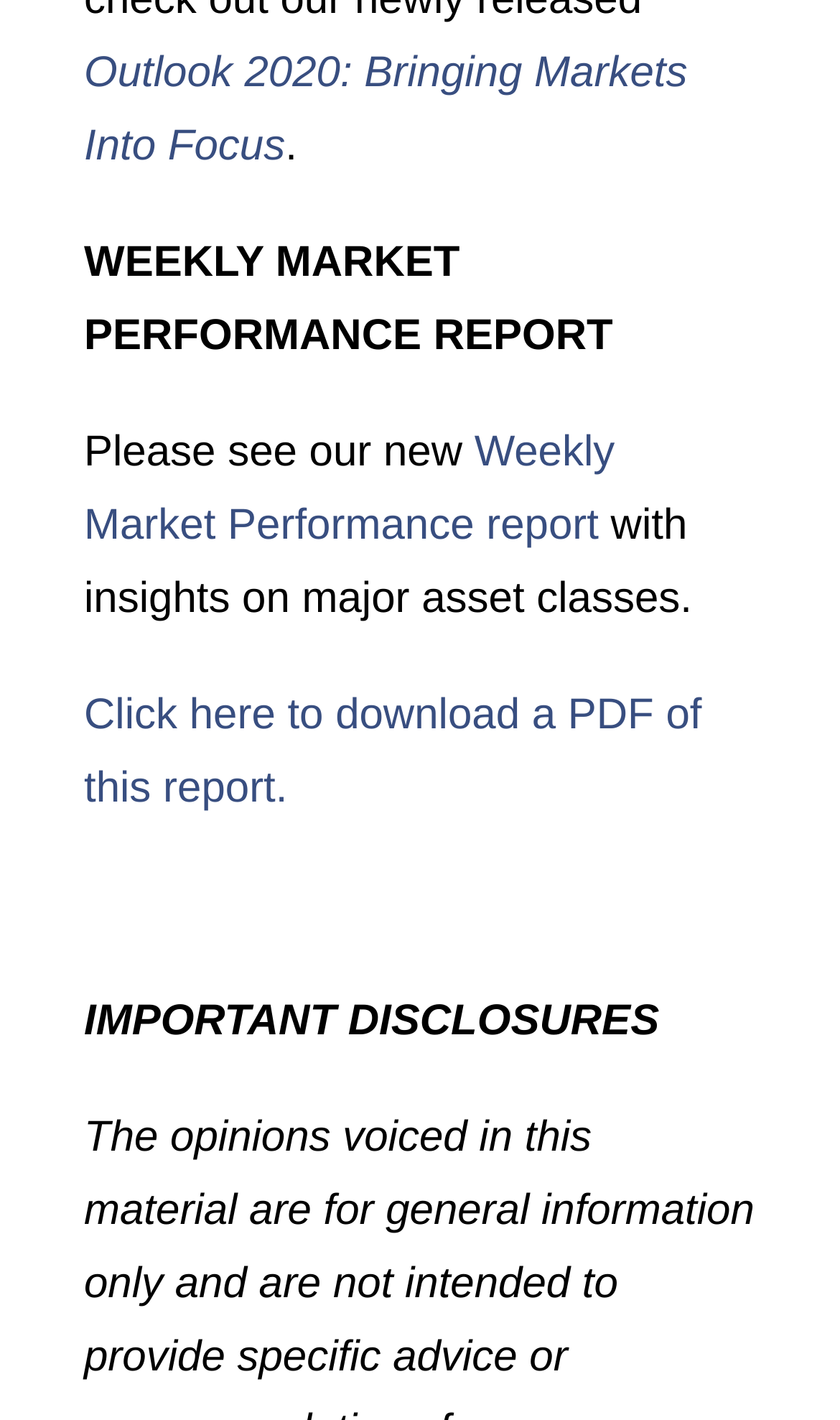Answer the question below using just one word or a short phrase: 
Is there a section for important disclosures?

Yes